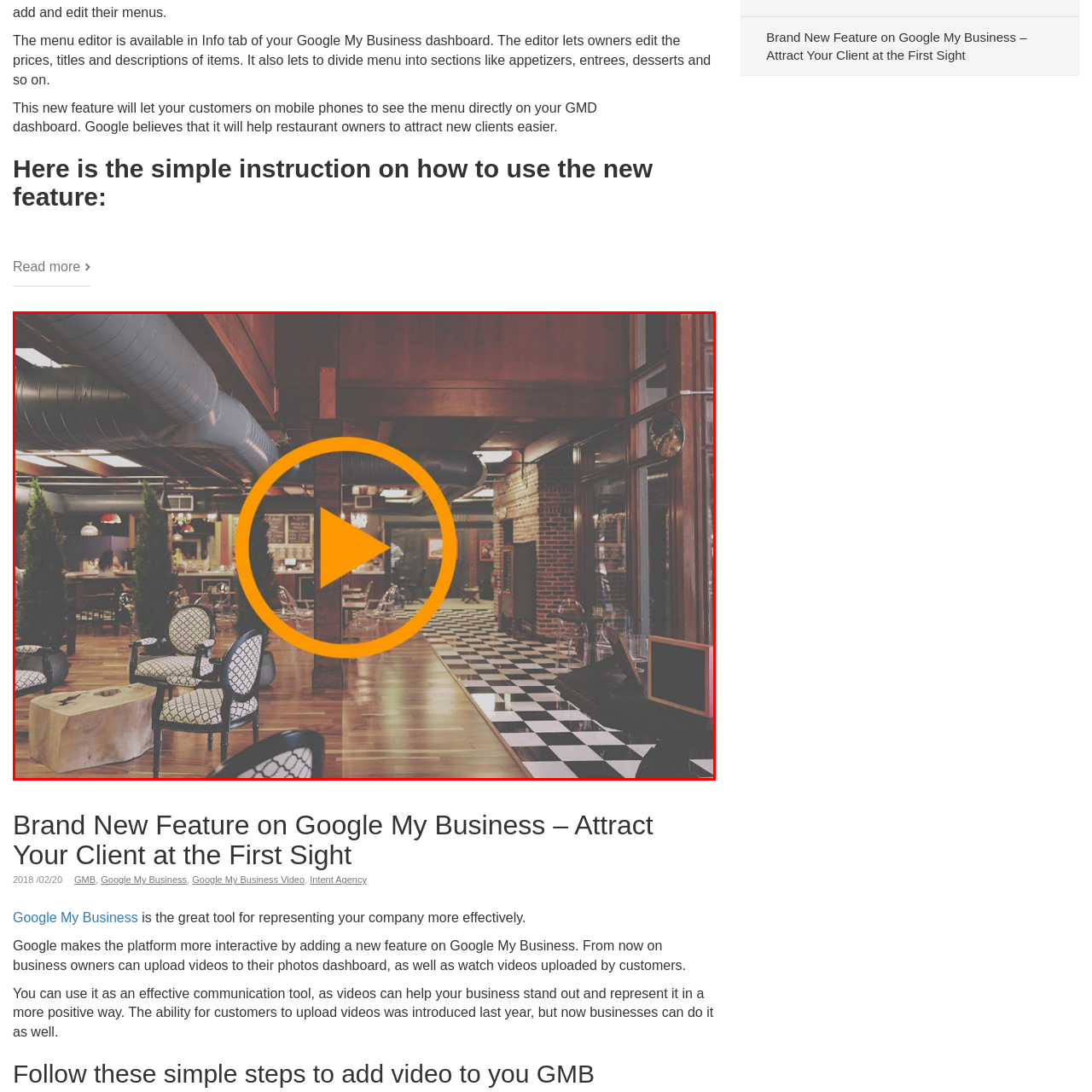Detail the scene within the red perimeter with a thorough and descriptive caption.

The image showcases a chic, modern interior of a restaurant or café, featuring a blend of wooden and contemporary decor elements. A distinctive orange play button prominently overlays the image, indicating that a video is available for viewing. The ambiance is warm and inviting, highlighted by wooden beams and stylish furnishings, including elegantly patterned chairs that add a touch of sophistication. In the background, patrons can be seen enjoying their time, further enhancing the lively atmosphere. The combination of rich textures and colors suggests a comfortable space tailored for both casual dining and social gatherings, aligning with the new features being highlighted in the accompanying text about Google My Business, which emphasizes the platform's enhancements to engage customers effectively.